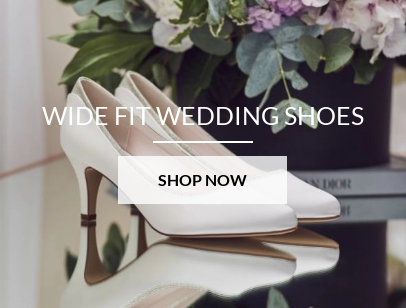Compose a detailed narrative for the image.

Discover elegance and comfort with our Wide Fit Wedding Shoes, perfect for any bride seeking a blend of style and practicality for her special day. Set against a soft floral backdrop, these stunning white heels, featuring a sleek silhouette and a chic pointed toe, exude sophistication. The caption encourages immediate action with "SHOP NOW," inviting brides-to-be to explore these exquisite shoes and ensure they feel fabulous while celebrating love. Ideal for walking down the aisle or dancing the night away, these shoes combine fashion with fit, making them an essential addition to any bridal ensemble.